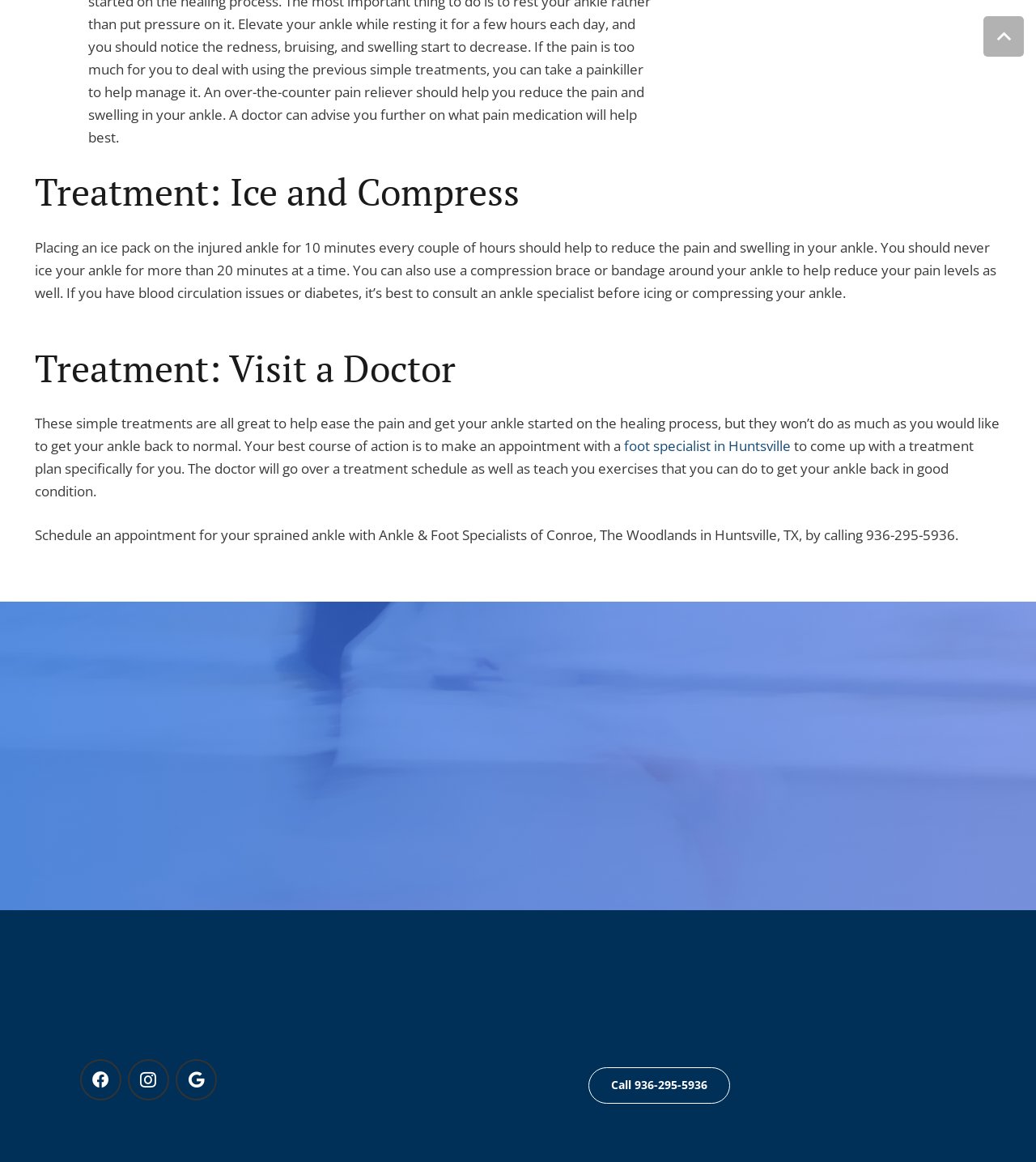Given the webpage screenshot, identify the bounding box of the UI element that matches this description: "aria-label="Search"".

None